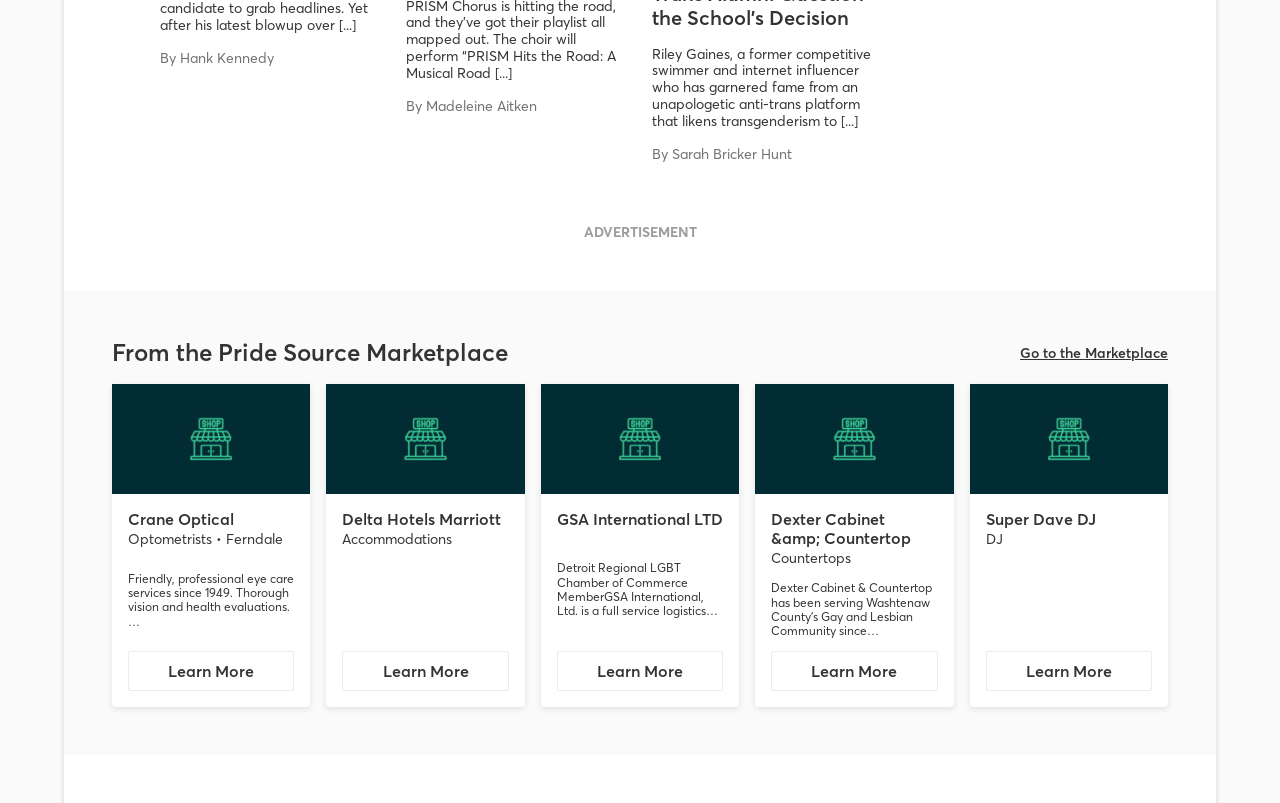Determine the bounding box coordinates of the element's region needed to click to follow the instruction: "Visit the Delta Hotels Marriott page". Provide these coordinates as four float numbers between 0 and 1, formatted as [left, top, right, bottom].

[0.268, 0.634, 0.392, 0.659]